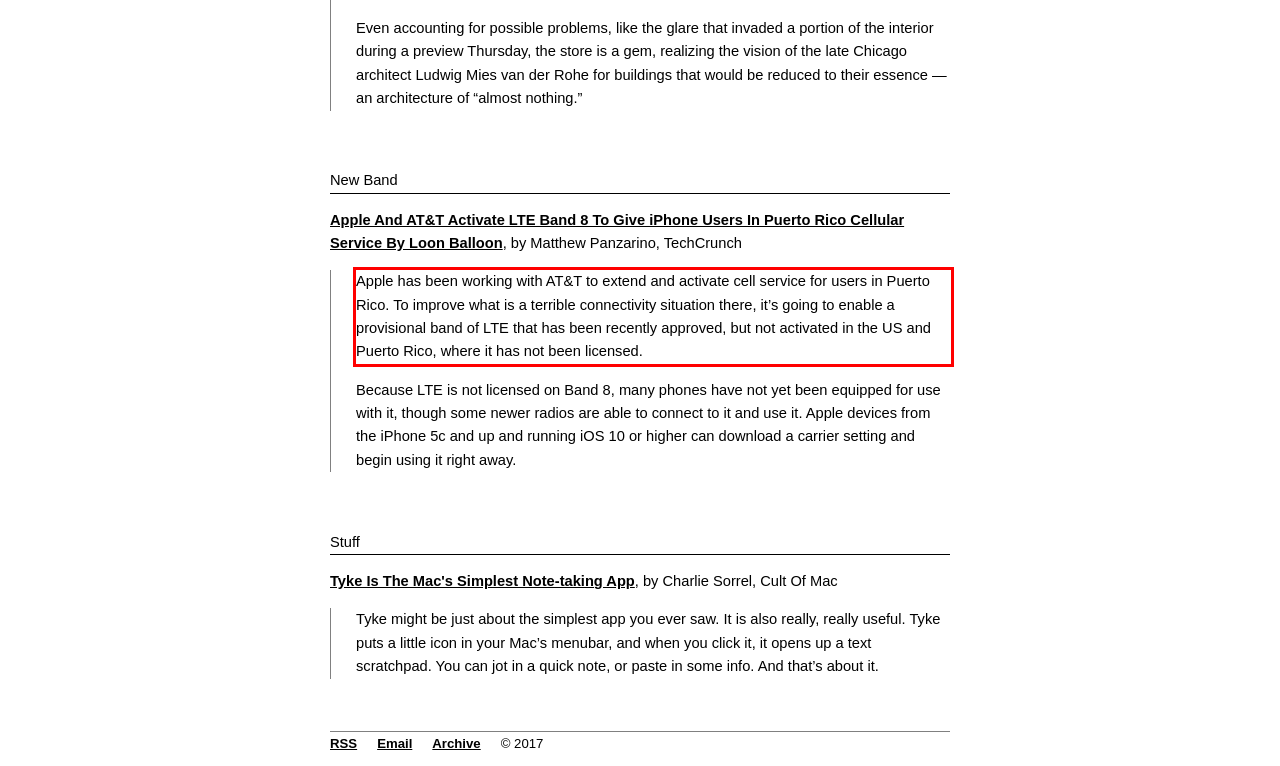Extract and provide the text found inside the red rectangle in the screenshot of the webpage.

Apple has been working with AT&T to extend and activate cell service for users in Puerto Rico. To improve what is a terrible connectivity situation there, it’s going to enable a provisional band of LTE that has been recently approved, but not activated in the US and Puerto Rico, where it has not been licensed.